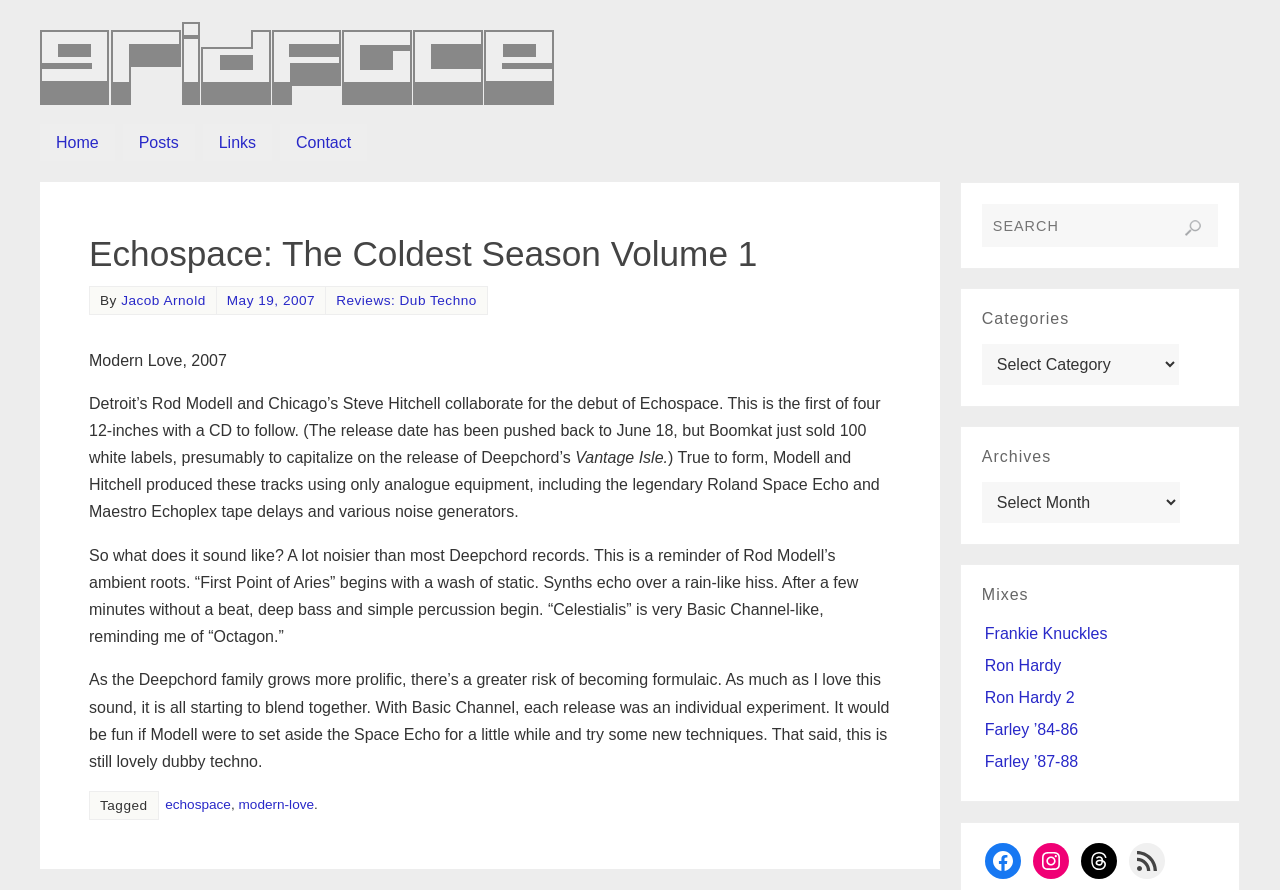Could you specify the bounding box coordinates for the clickable section to complete the following instruction: "Click the 'Home' link"?

[0.031, 0.139, 0.09, 0.181]